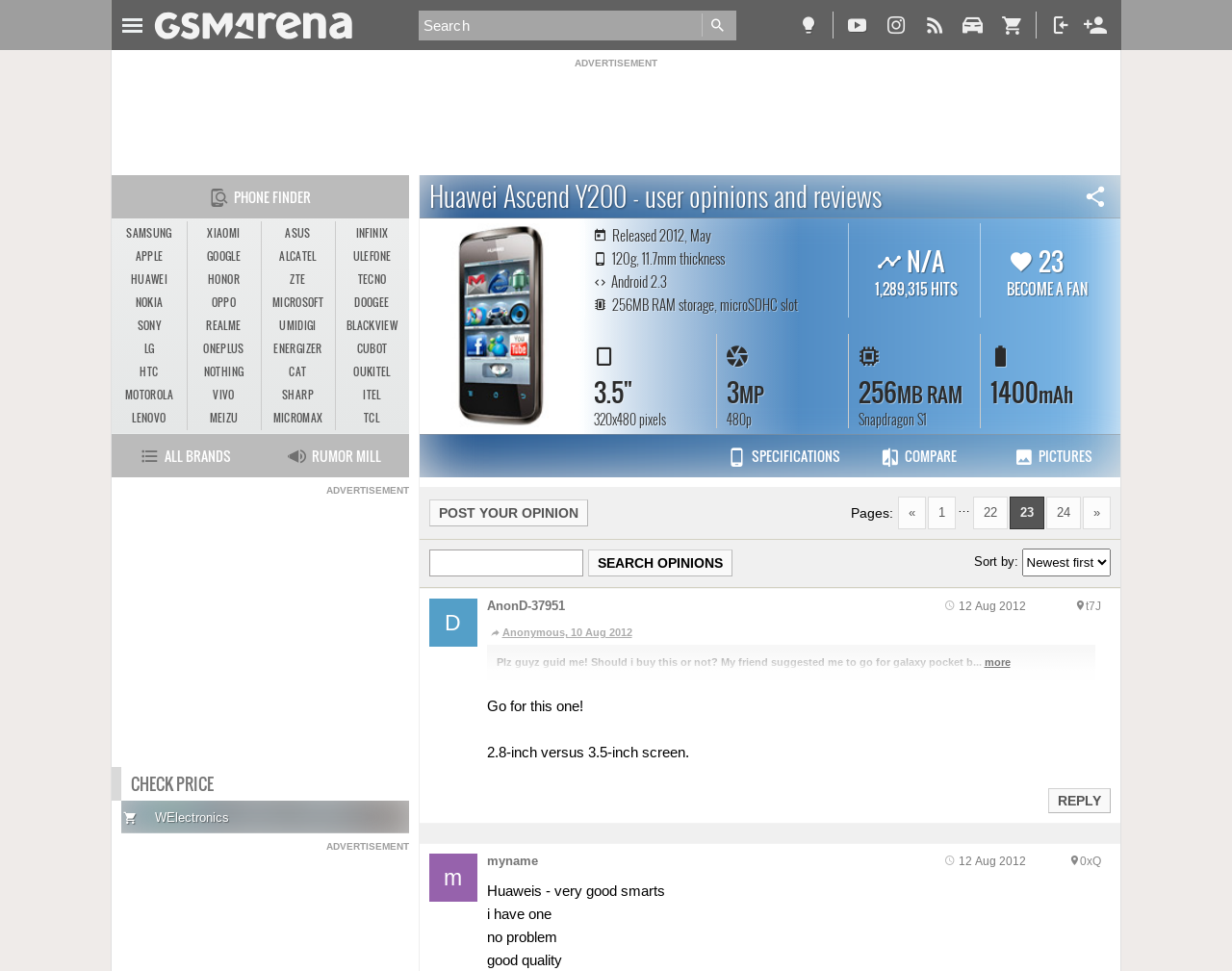How much RAM does the phone have?
Please provide a full and detailed response to the question.

I found the answer by looking at the specifications section of the webpage, where it is mentioned that the phone has '256MB RAM storage, microSDHC slot'.